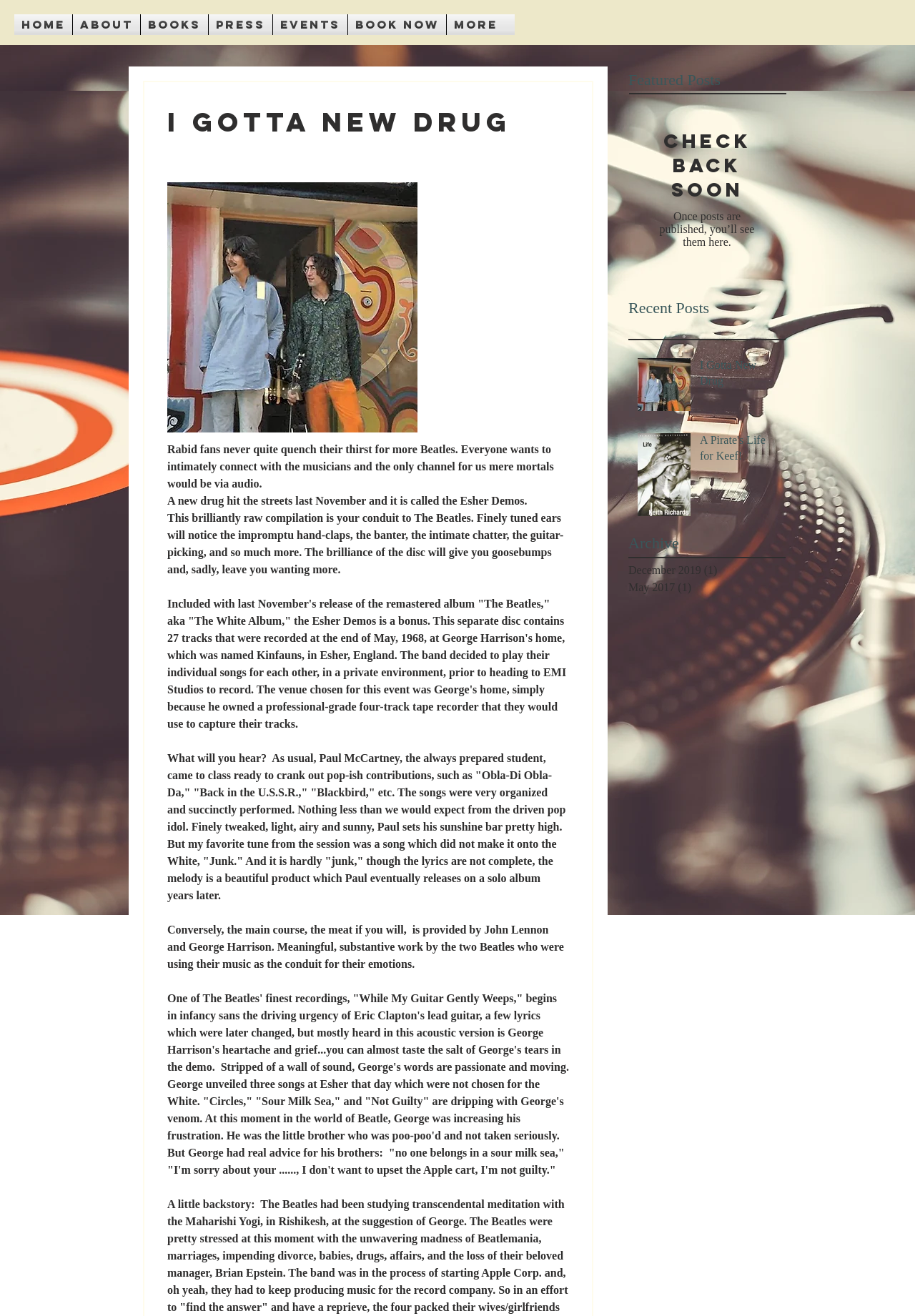What social media platforms are available?
Please answer using one word or phrase, based on the screenshot.

Facebook, Twitter, Instagram, LinkedIn